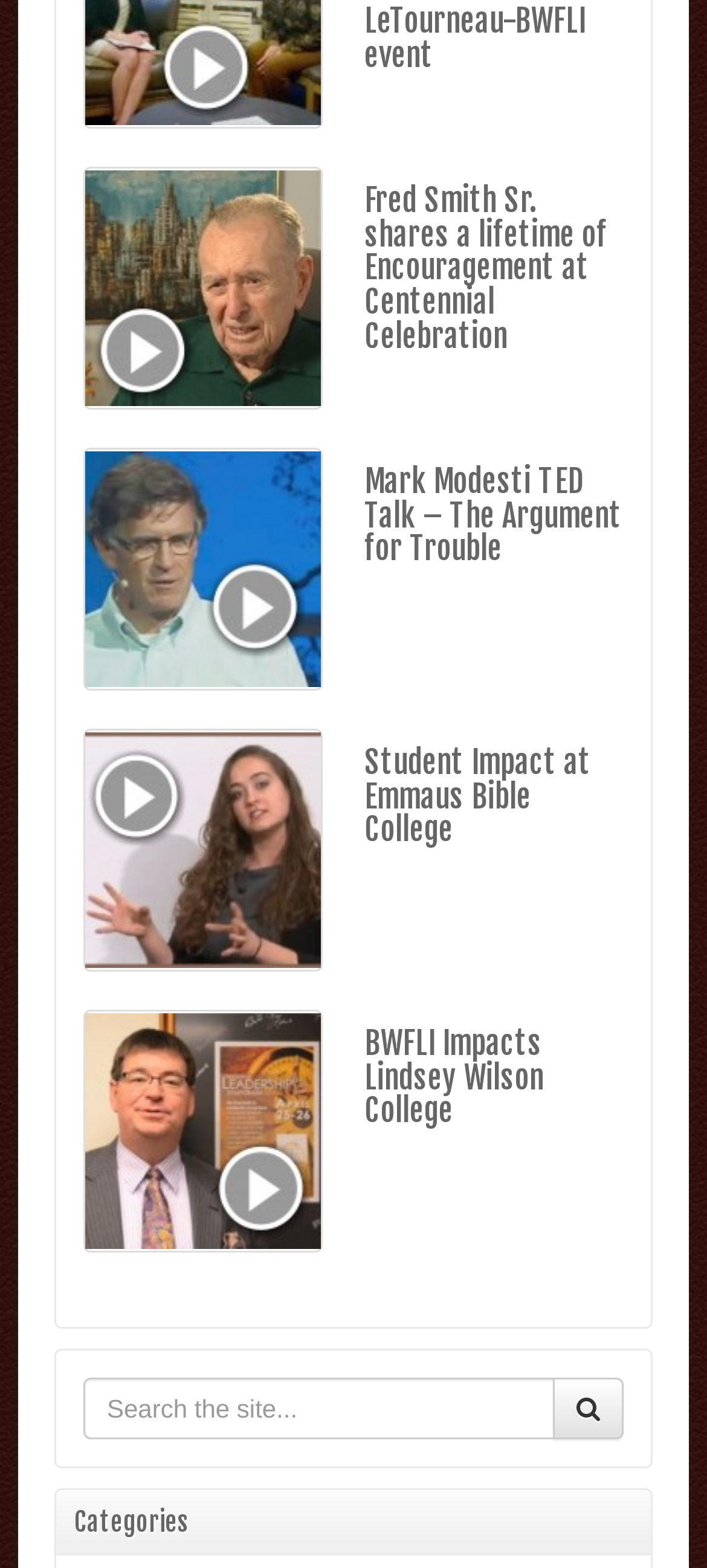What is the purpose of the textbox?
Answer with a single word or phrase by referring to the visual content.

Search the site